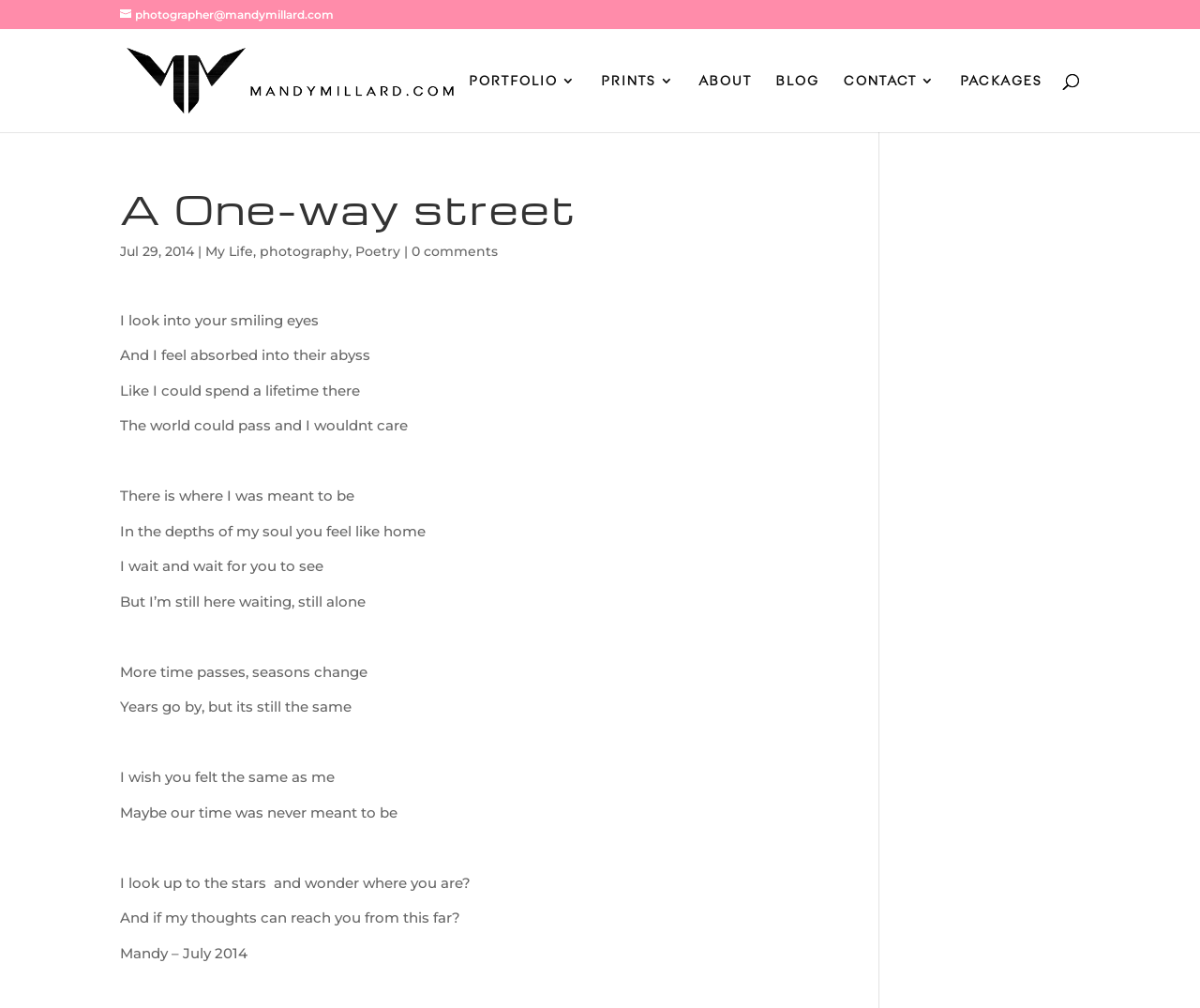How many links are there in the navigation menu?
Answer the question with as much detail as you can, using the image as a reference.

The answer can be found by counting the number of links in the navigation menu, which are 'PORTFOLIO', 'PRINTS', 'ABOUT', 'BLOG', 'CONTACT', and 'PACKAGES'.